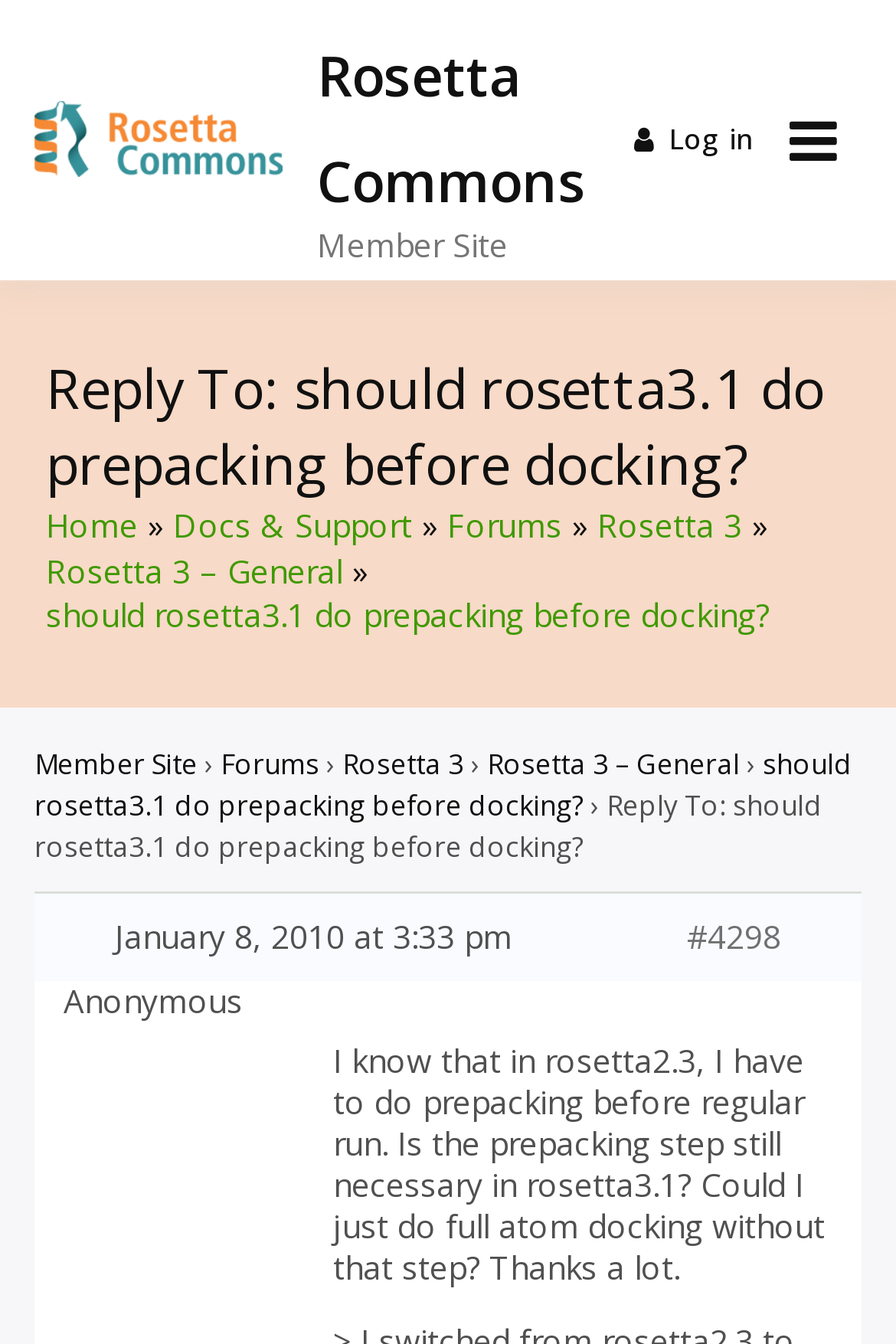Answer the question with a single word or phrase: 
Is the current forum post a reply to another post?

Yes